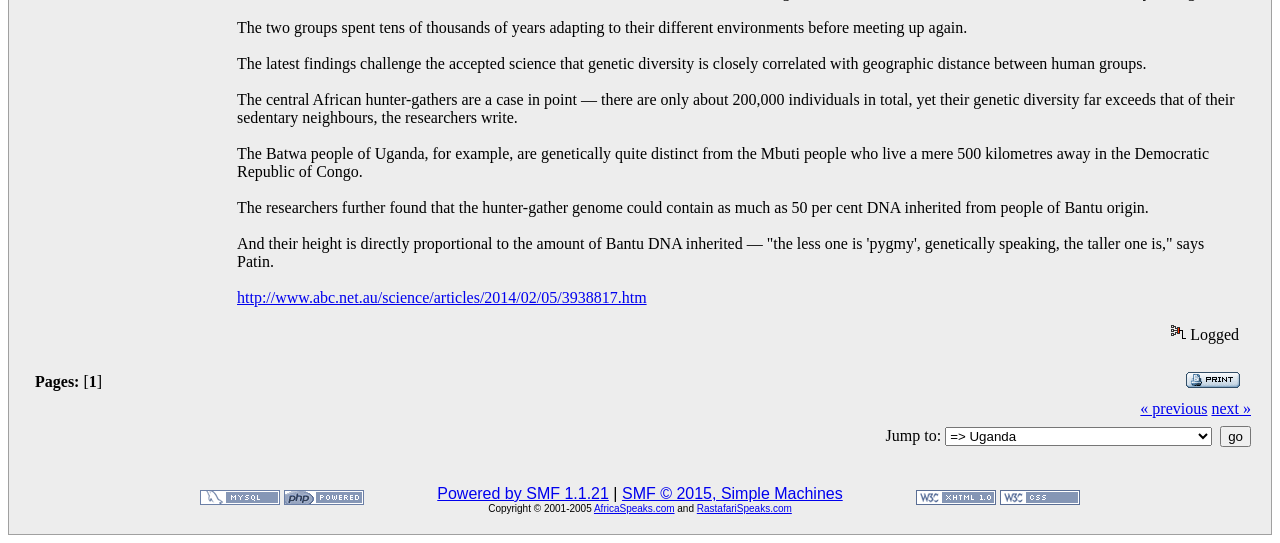Bounding box coordinates are to be given in the format (top-left x, top-left y, bottom-right x, bottom-right y). All values must be floating point numbers between 0 and 1. Provide the bounding box coordinate for the UI element described as: alt="Valid XHTML 1.0!"

[0.716, 0.904, 0.778, 0.936]